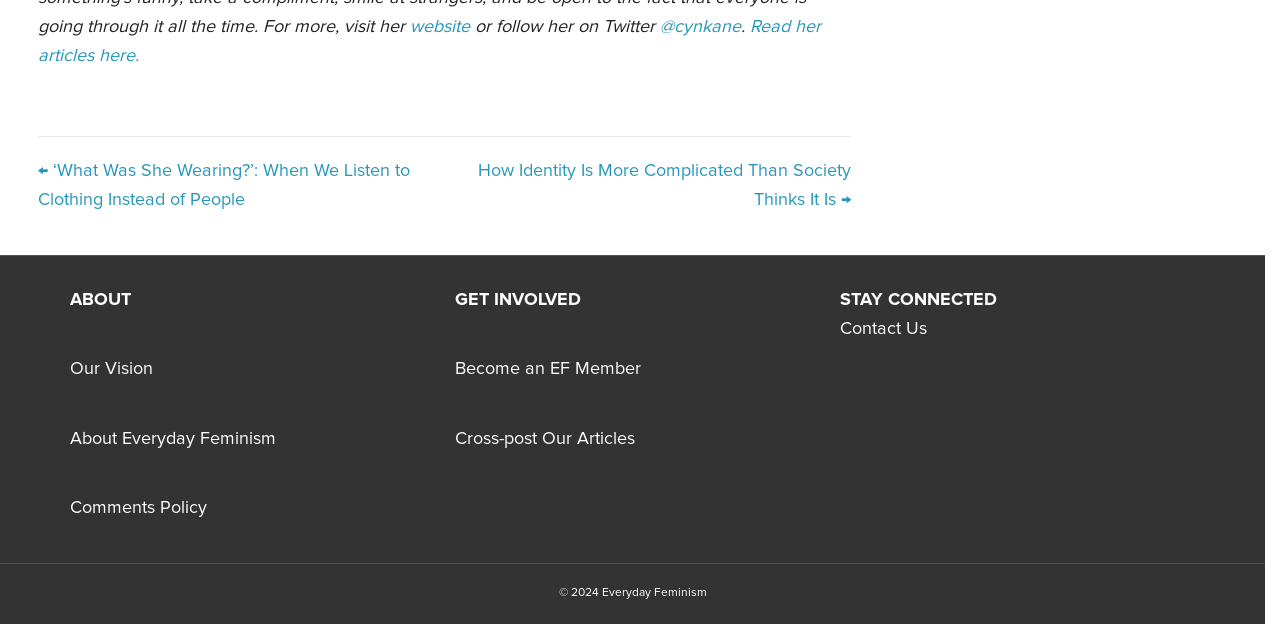Indicate the bounding box coordinates of the clickable region to achieve the following instruction: "Go to the previous post."

[0.029, 0.251, 0.347, 0.345]